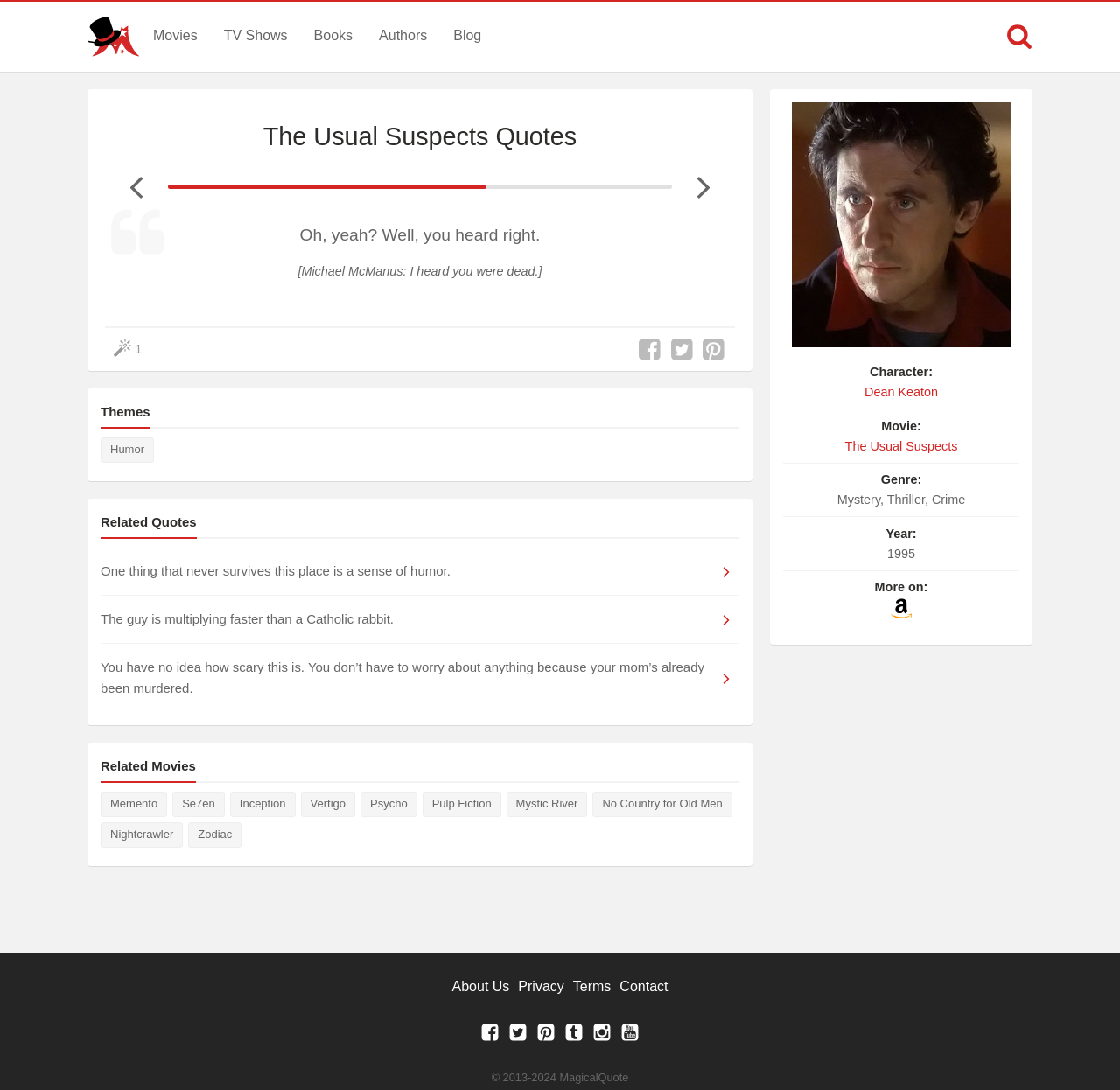Provide the bounding box coordinates of the HTML element this sentence describes: "No Country for Old Men". The bounding box coordinates consist of four float numbers between 0 and 1, i.e., [left, top, right, bottom].

[0.529, 0.727, 0.654, 0.75]